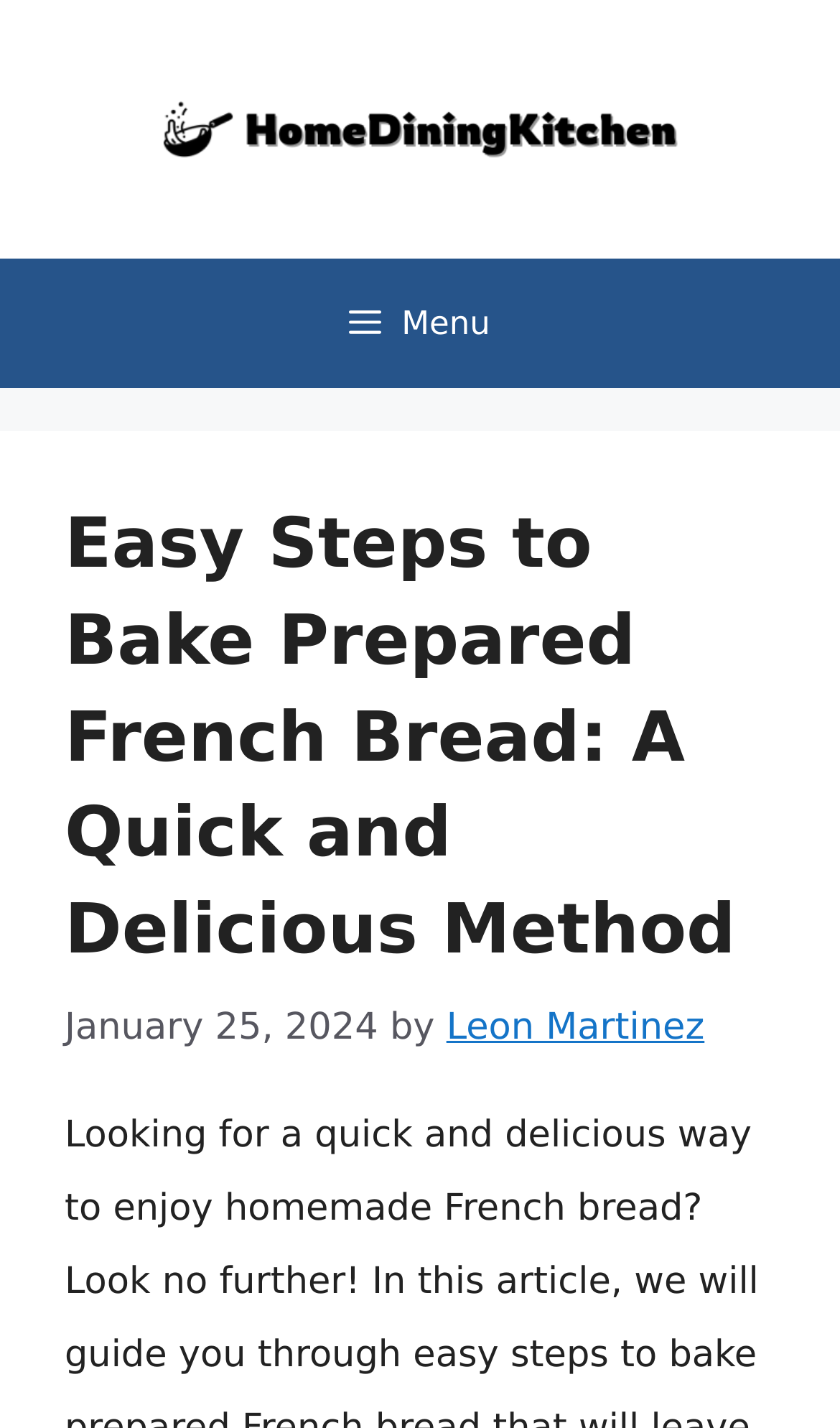Determine the bounding box coordinates for the UI element described. Format the coordinates as (top-left x, top-left y, bottom-right x, bottom-right y) and ensure all values are between 0 and 1. Element description: Leon Martinez

[0.531, 0.705, 0.839, 0.736]